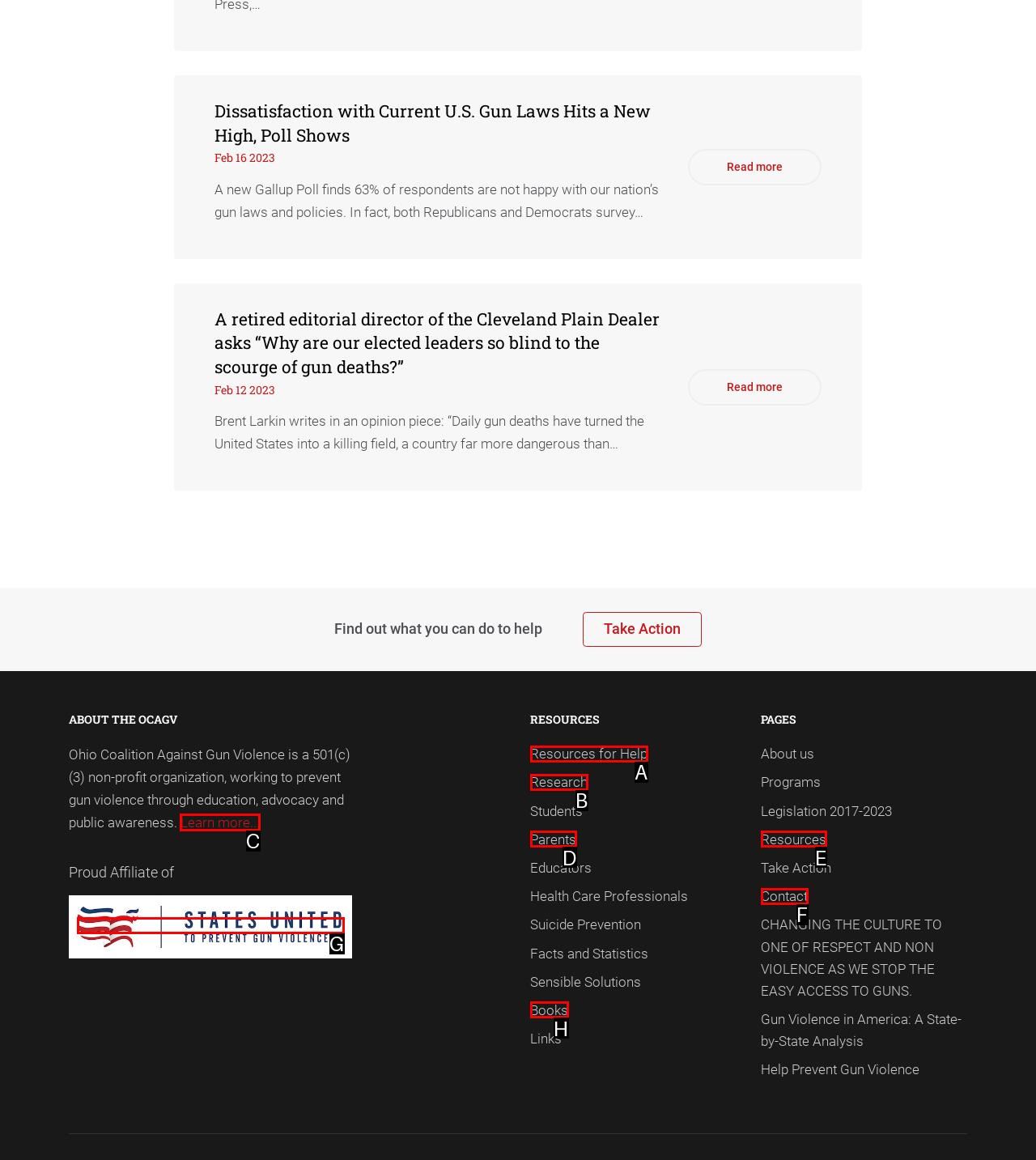Which option should be clicked to complete this task: Learn more about the Ohio Coalition Against Gun Violence
Reply with the letter of the correct choice from the given choices.

C